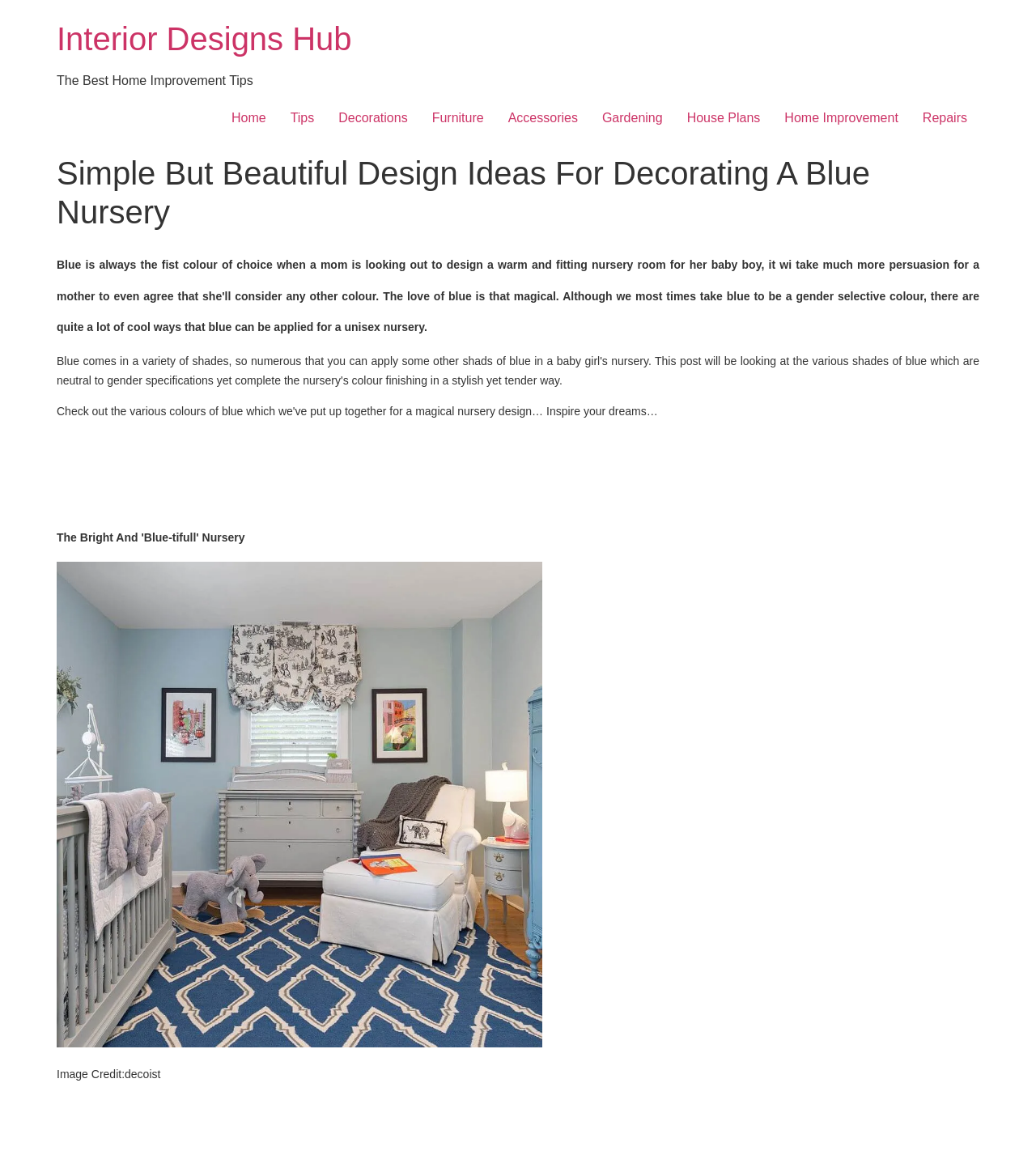Provide the bounding box coordinates for the UI element that is described as: "Repairs".

[0.879, 0.089, 0.945, 0.117]